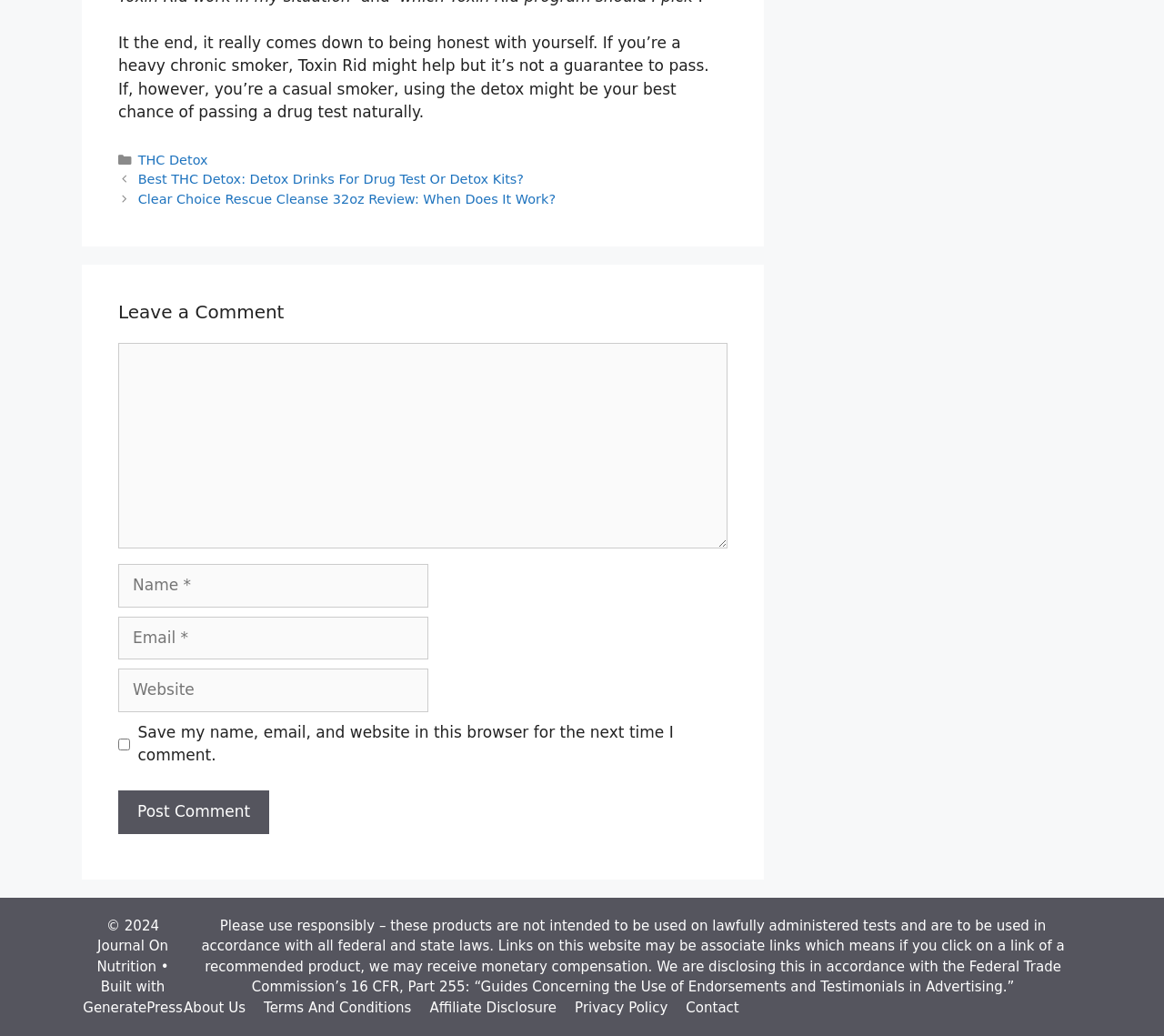What is the purpose of the checkbox in the comment section?
Use the information from the screenshot to give a comprehensive response to the question.

The purpose of the checkbox in the comment section can be determined by its label, which is 'Save my name, email, and website in this browser for the next time I comment.'. This suggests that users can choose to save their comment information for future use.